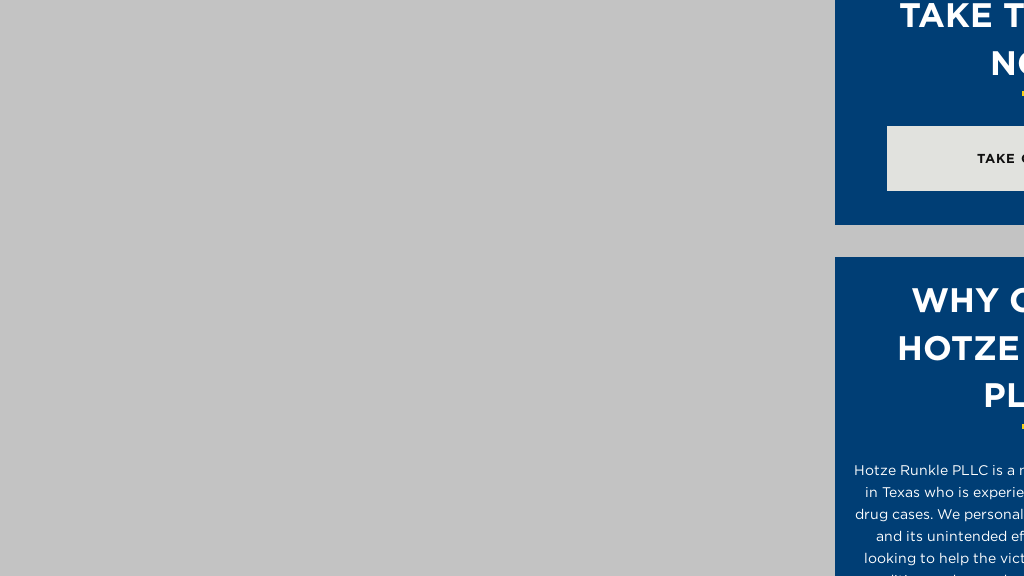What is the purpose of the webpage?
Please provide a single word or phrase in response based on the screenshot.

To inform potential clients about litigation